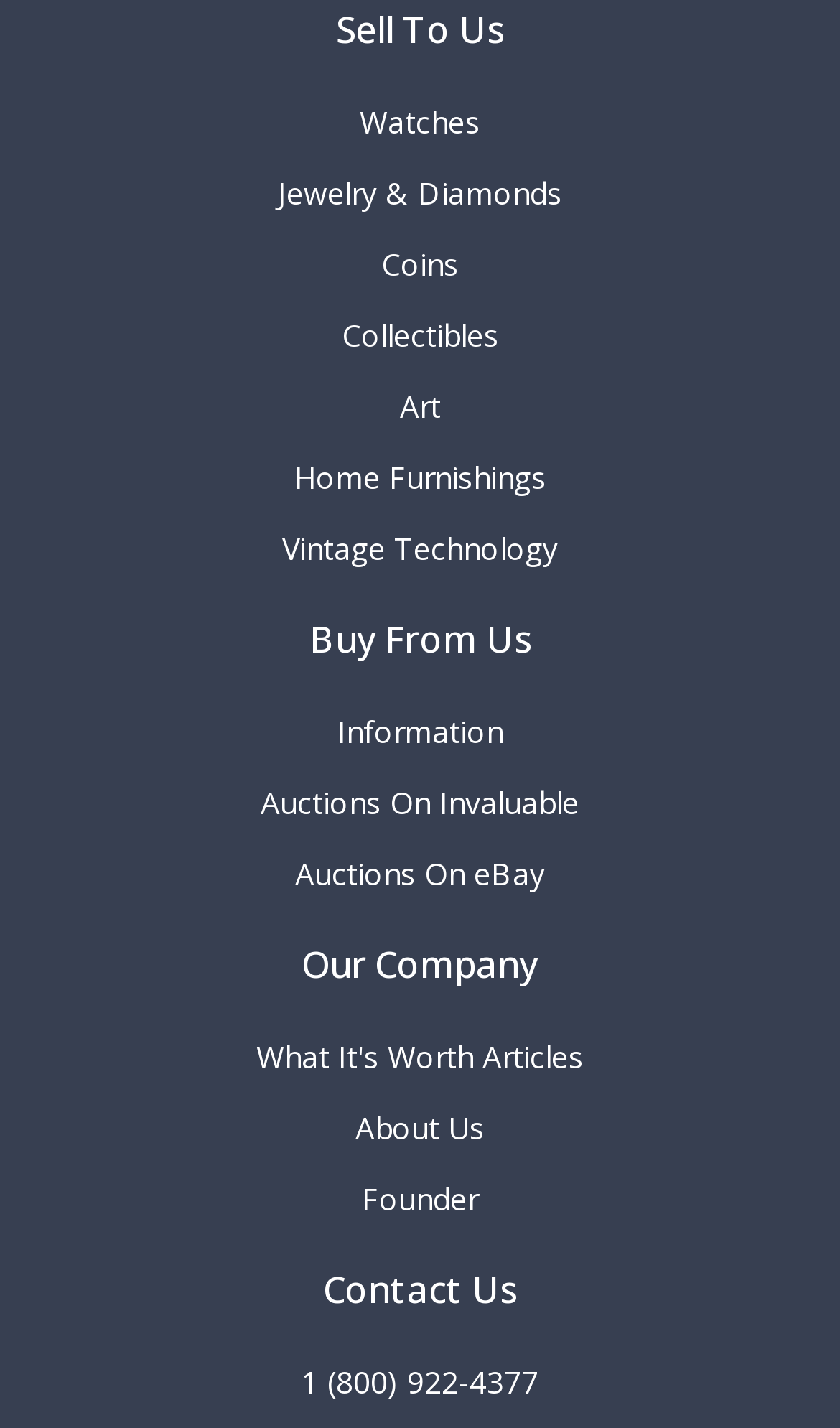Please locate the bounding box coordinates of the element that needs to be clicked to achieve the following instruction: "Click on Watches". The coordinates should be four float numbers between 0 and 1, i.e., [left, top, right, bottom].

[0.428, 0.076, 0.572, 0.097]